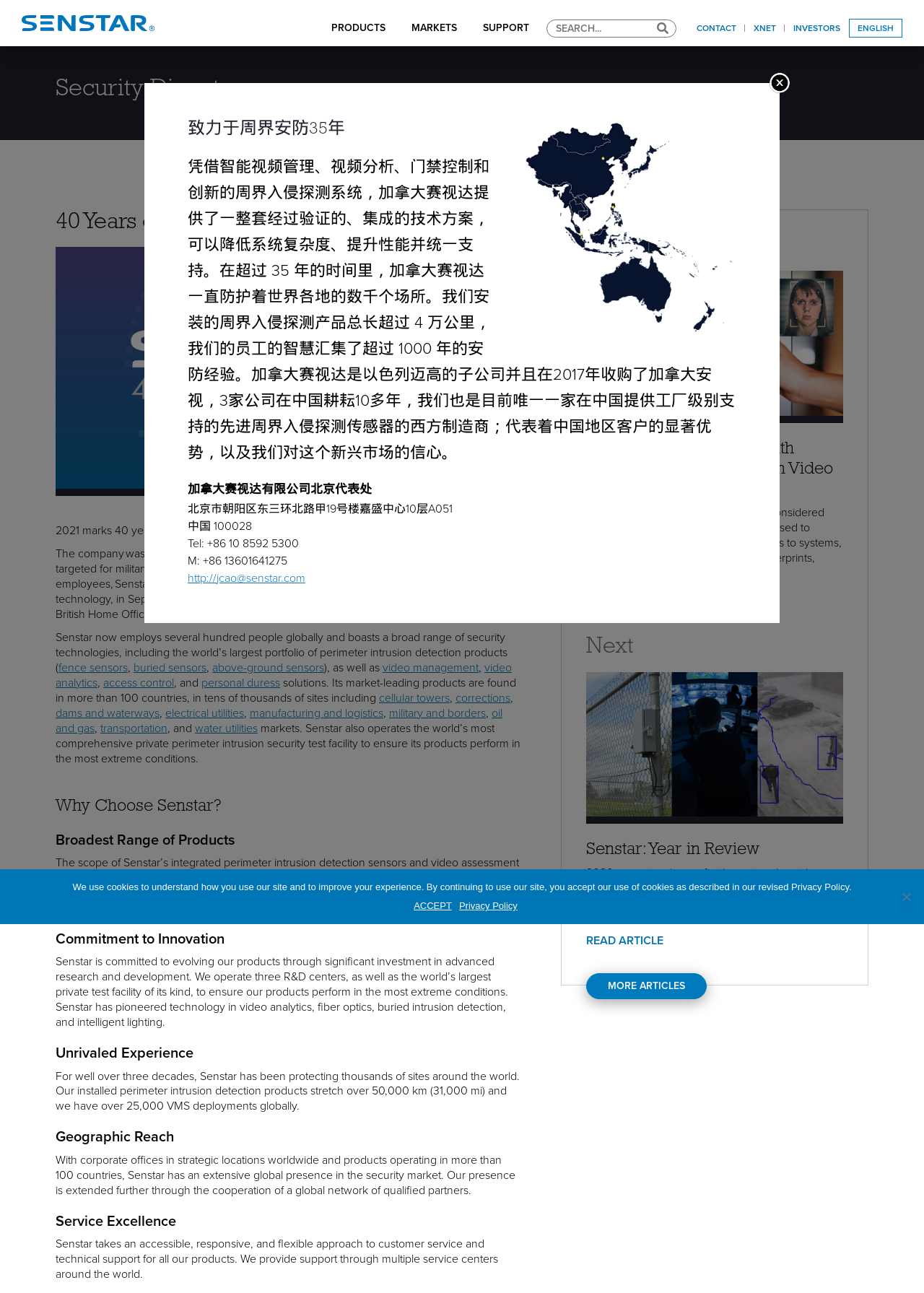Please find and report the bounding box coordinates of the element to click in order to perform the following action: "Click the 'PRODUCTS' link". The coordinates should be expressed as four float numbers between 0 and 1, in the format [left, top, right, bottom].

[0.359, 0.017, 0.417, 0.027]